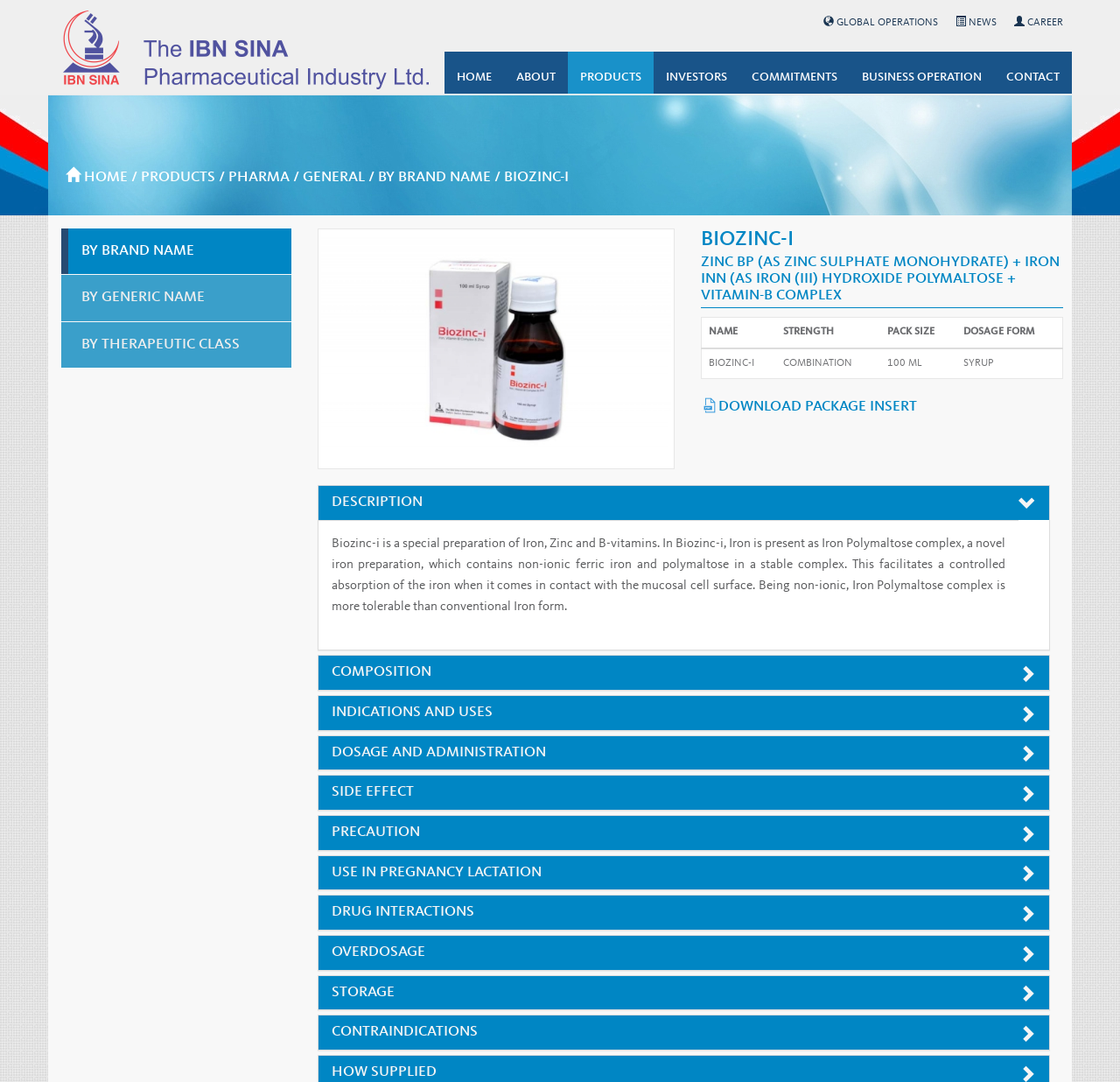Please determine the bounding box coordinates of the element's region to click in order to carry out the following instruction: "Click on the HOME link". The coordinates should be four float numbers between 0 and 1, i.e., [left, top, right, bottom].

[0.397, 0.048, 0.45, 0.086]